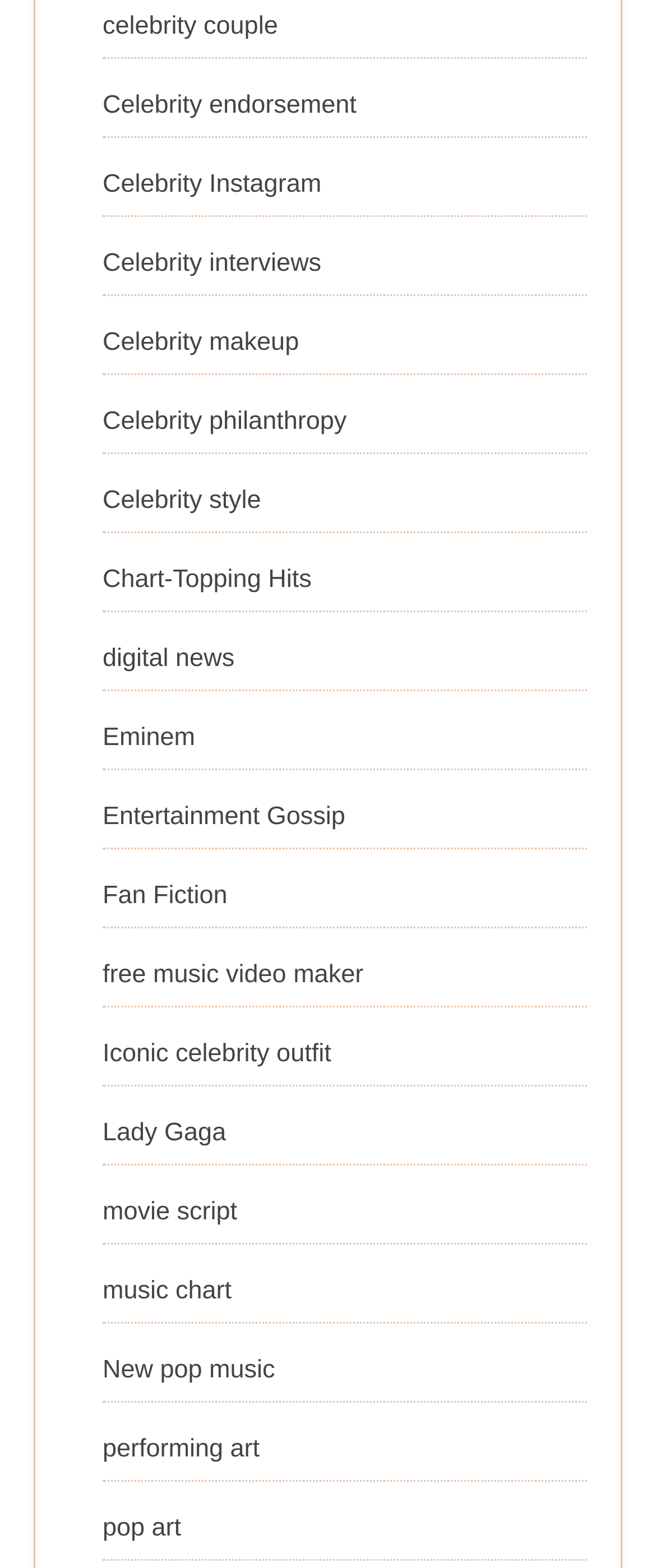Find the bounding box coordinates of the clickable element required to execute the following instruction: "Click on celebrity couple". Provide the coordinates as four float numbers between 0 and 1, i.e., [left, top, right, bottom].

[0.156, 0.008, 0.424, 0.026]